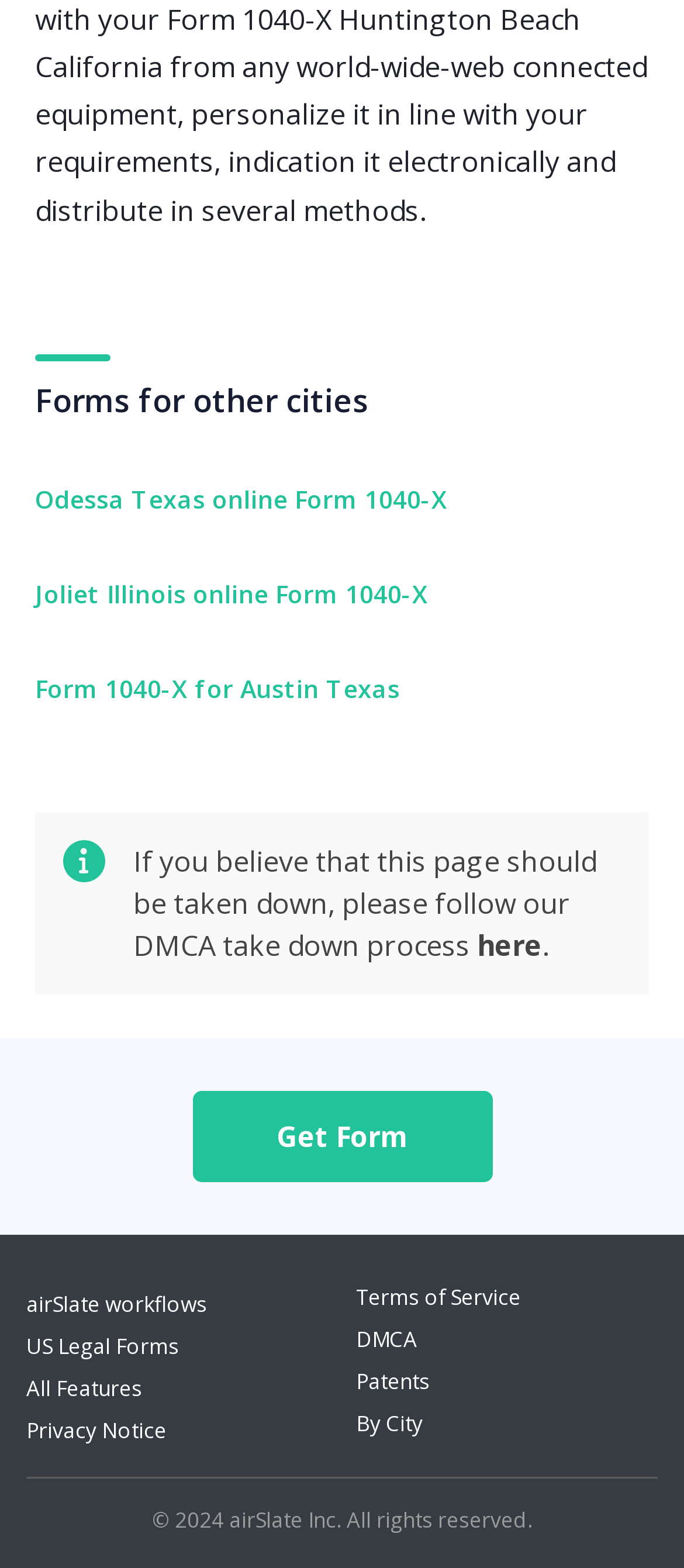Please find the bounding box coordinates in the format (top-left x, top-left y, bottom-right x, bottom-right y) for the given element description. Ensure the coordinates are floating point numbers between 0 and 1. Description: Patents

[0.521, 0.872, 0.628, 0.891]